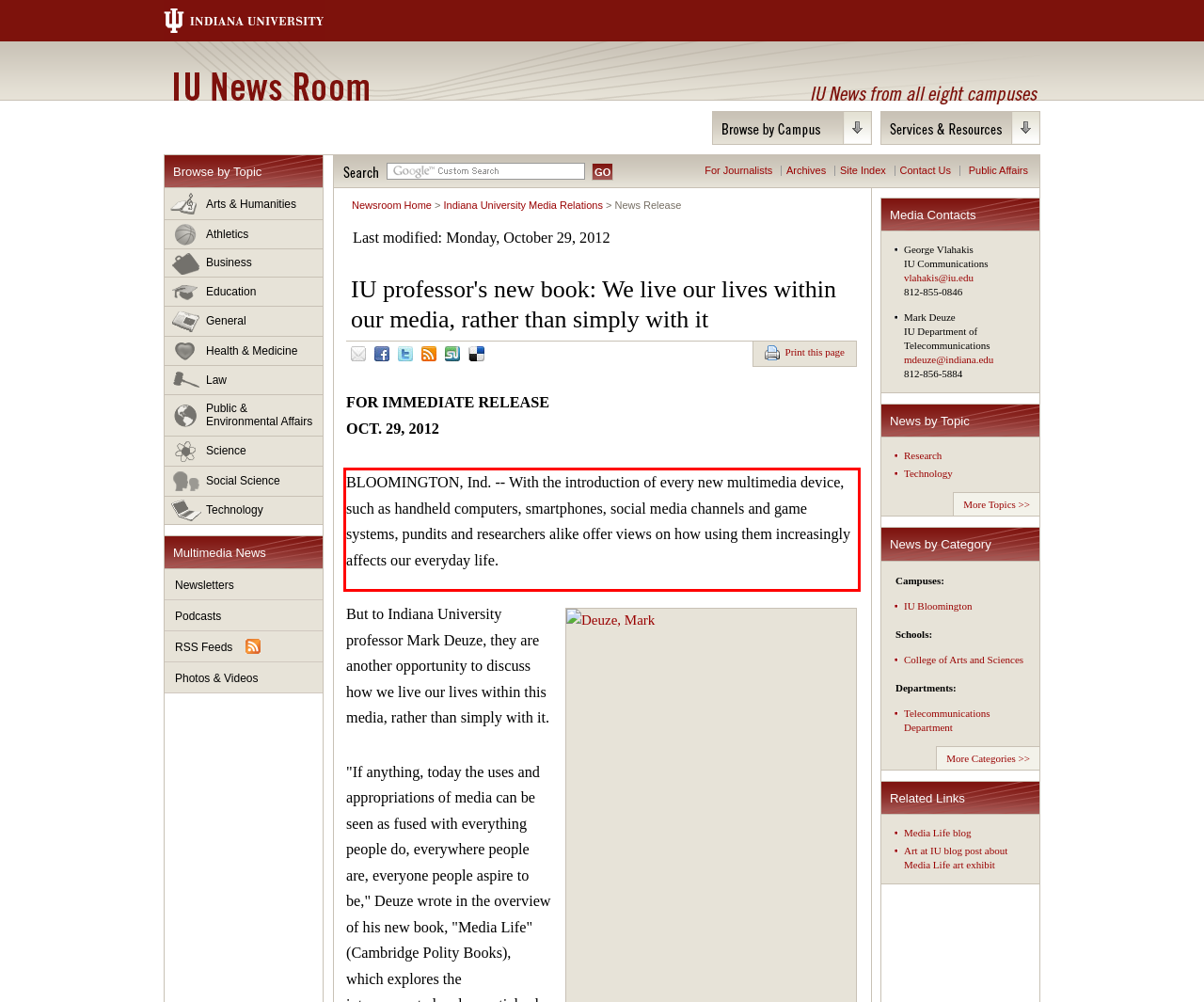Please identify the text within the red rectangular bounding box in the provided webpage screenshot.

BLOOMINGTON, Ind. -- With the introduction of every new multimedia device, such as handheld computers, smartphones, social media channels and game systems, pundits and researchers alike offer views on how using them increasingly affects our everyday life.